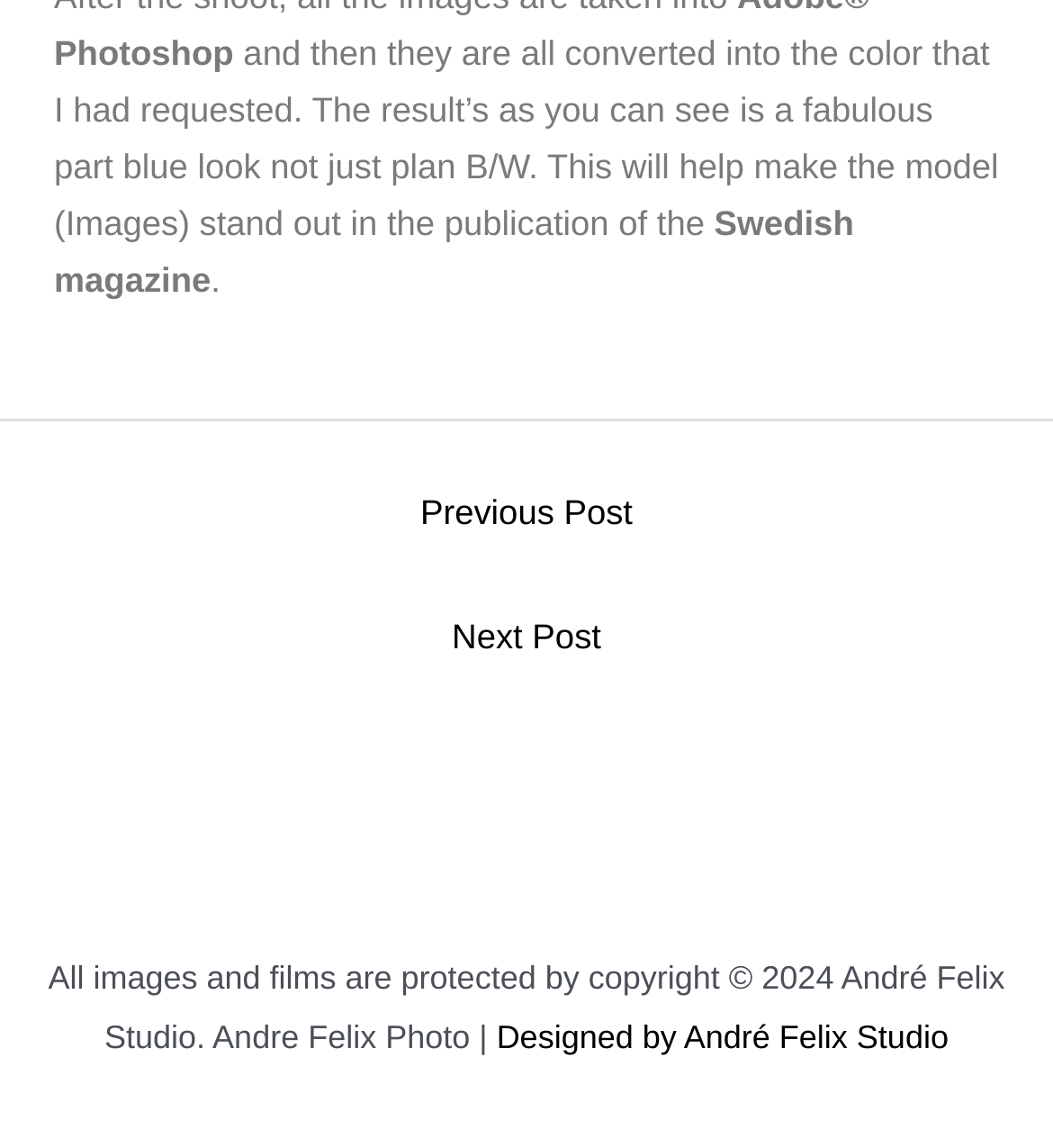Provide the bounding box coordinates of the HTML element described as: "Next Post →". The bounding box coordinates should be four float numbers between 0 and 1, i.e., [left, top, right, bottom].

[0.025, 0.526, 0.975, 0.596]